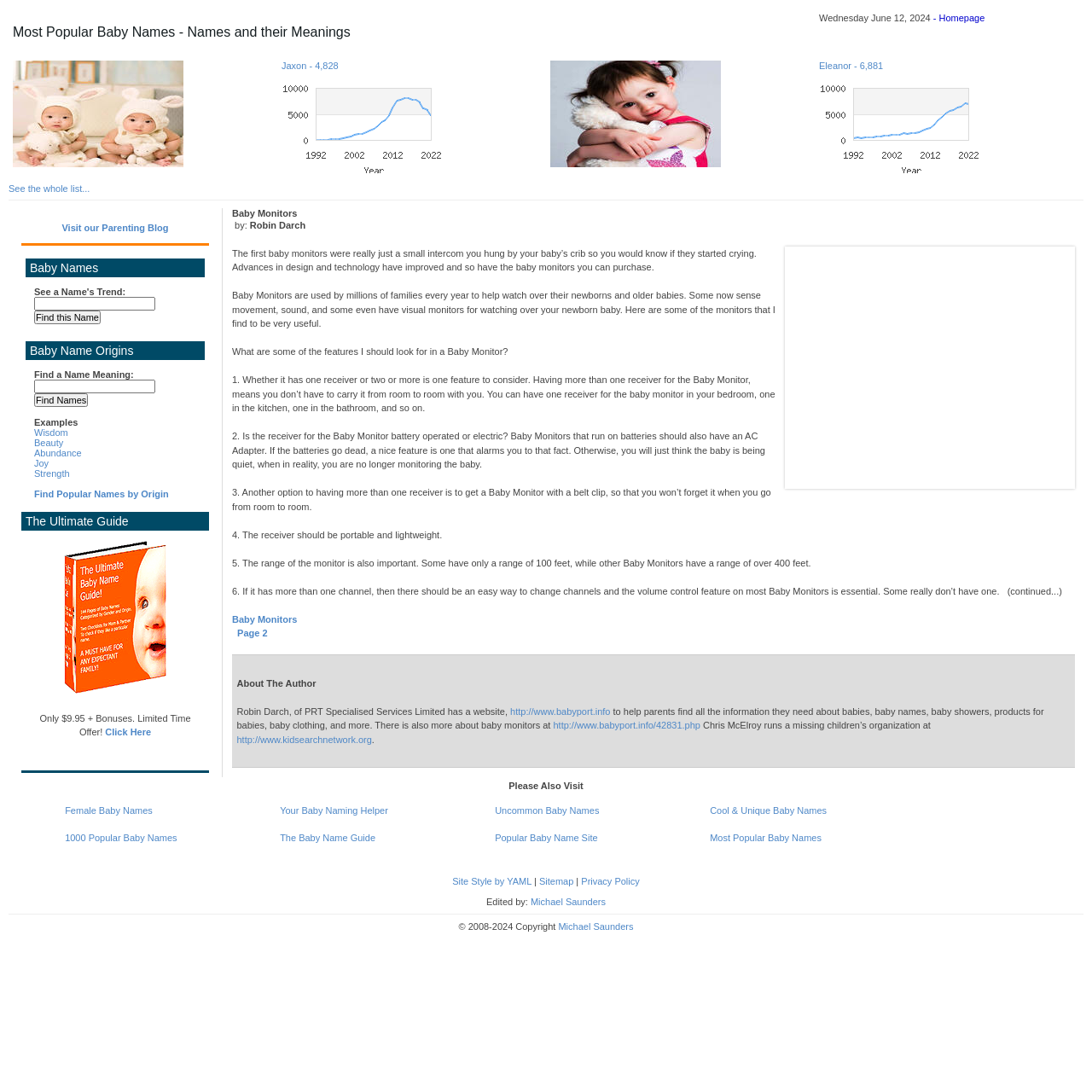Extract the bounding box coordinates for the HTML element that matches this description: "Click Here". The coordinates should be four float numbers between 0 and 1, i.e., [left, top, right, bottom].

[0.096, 0.666, 0.138, 0.675]